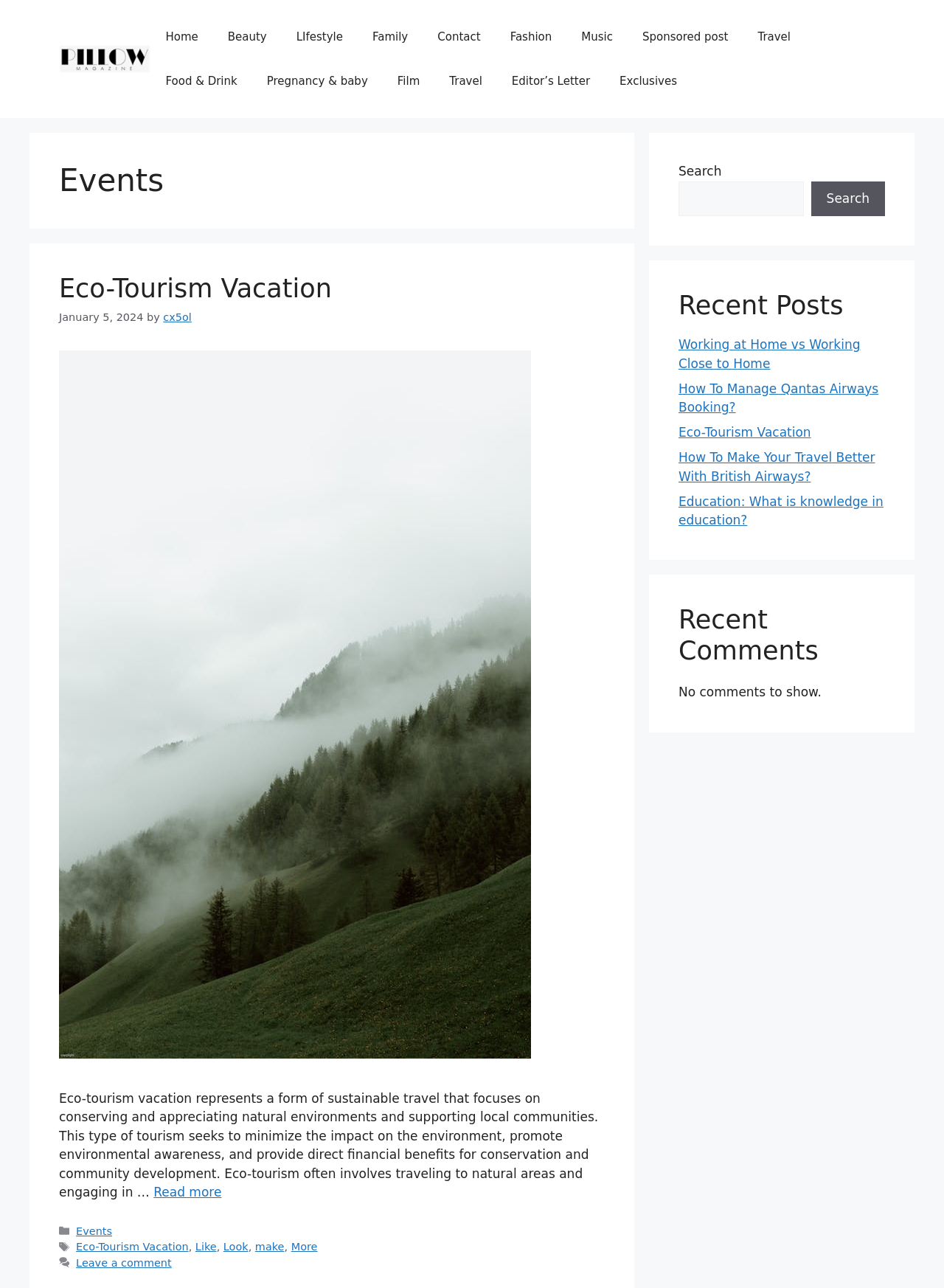Respond with a single word or phrase to the following question:
What is the purpose of eco-tourism?

Conserving and appreciating natural environments